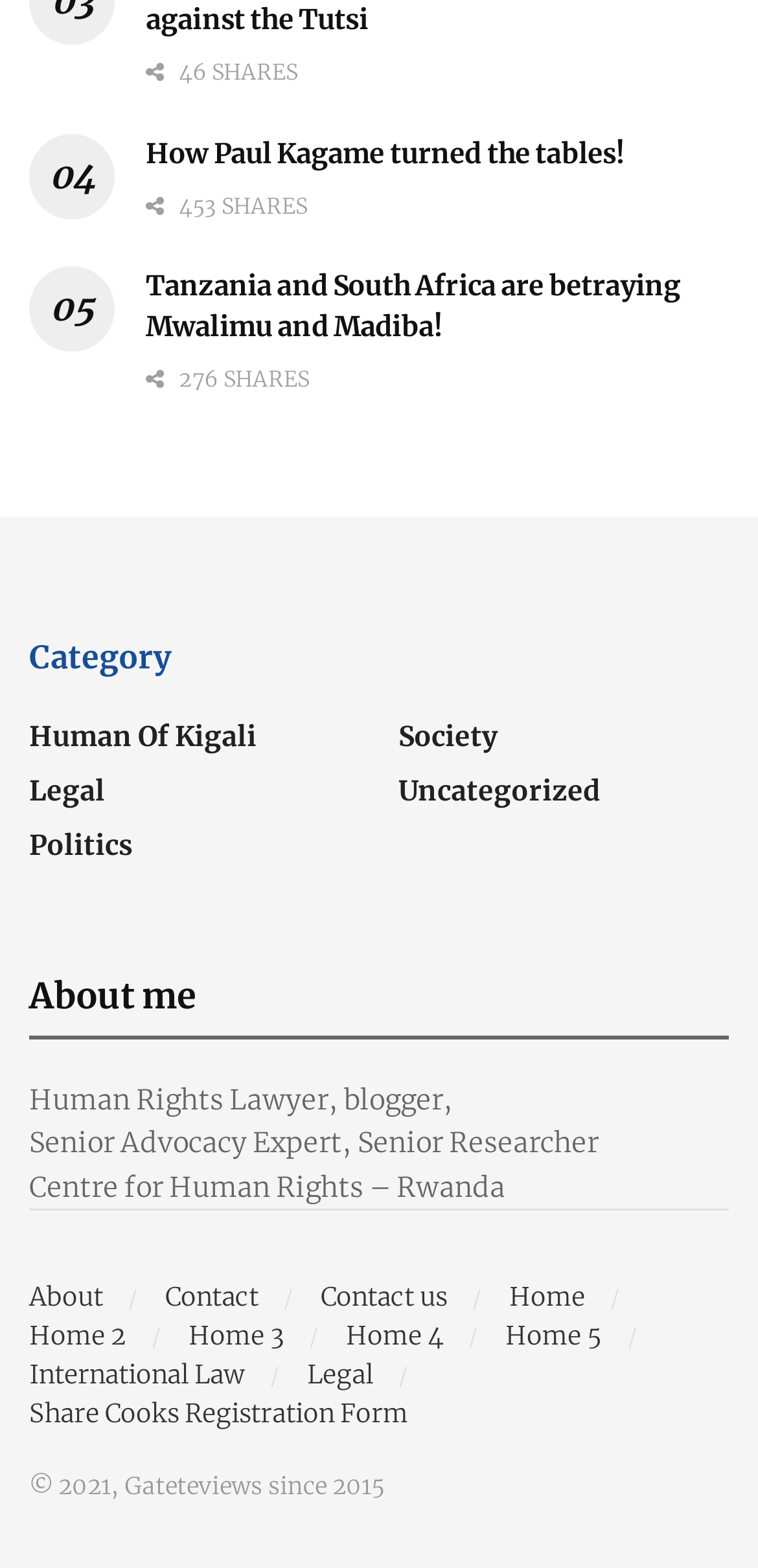Please find the bounding box coordinates of the element that you should click to achieve the following instruction: "Go to the home page". The coordinates should be presented as four float numbers between 0 and 1: [left, top, right, bottom].

[0.672, 0.817, 0.772, 0.838]